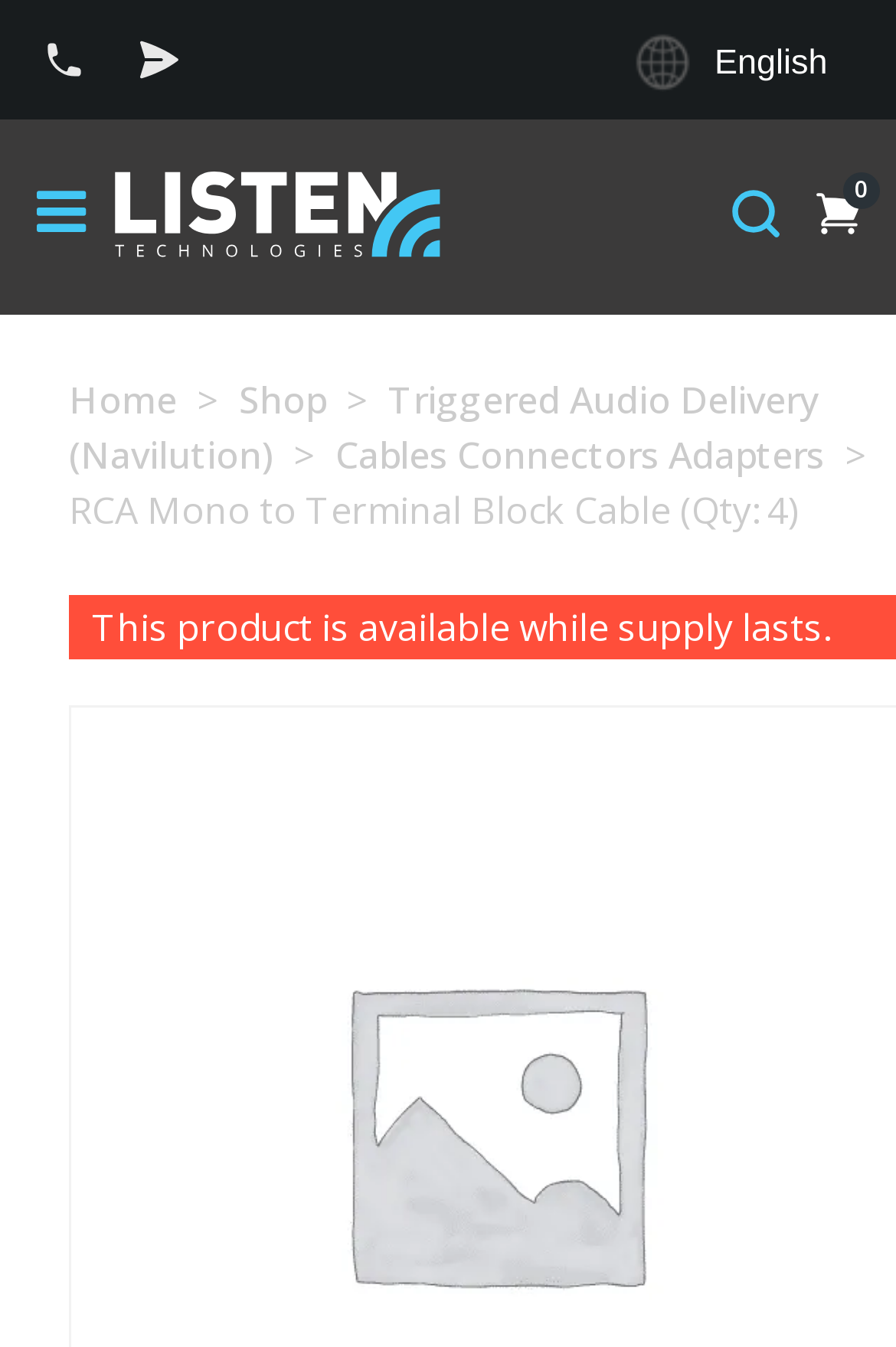Identify the bounding box for the UI element specified in this description: "Privacy Policy". The coordinates must be four float numbers between 0 and 1, formatted as [left, top, right, bottom].

None